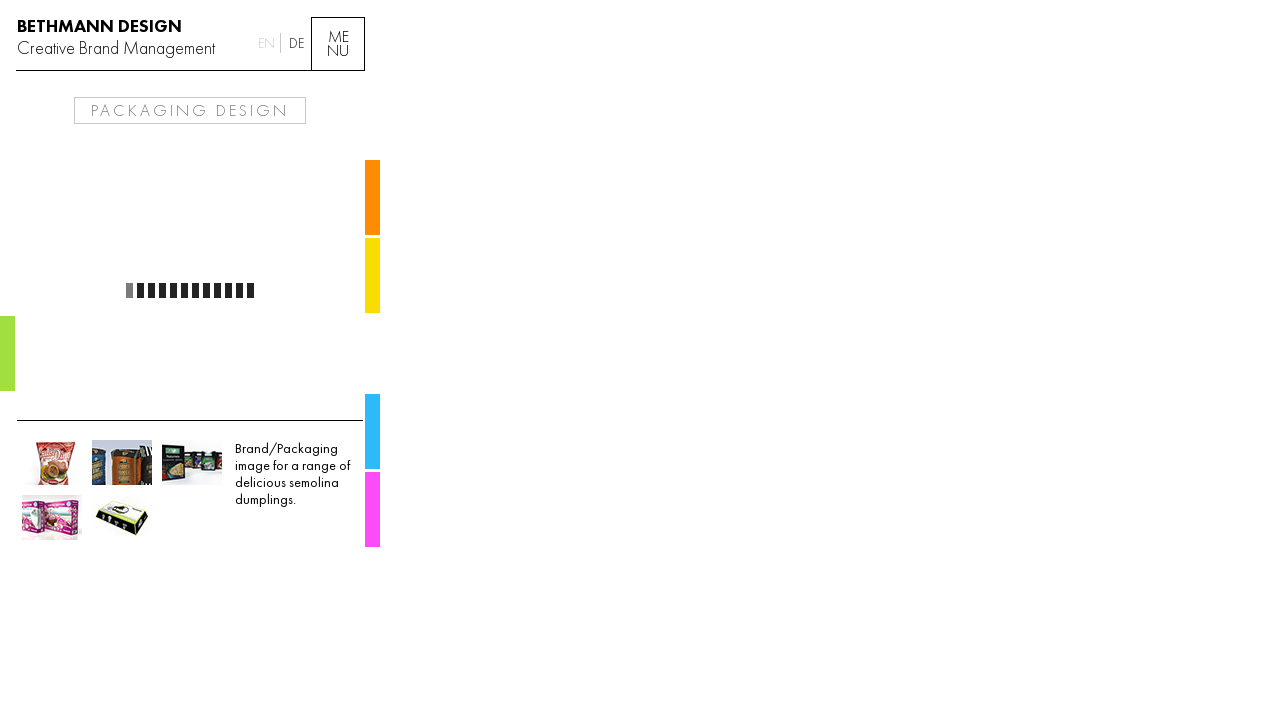How many links are available in the menu?
Provide a detailed and well-explained answer to the question.

I counted the number of links by looking at the link elements with IDs 14, 15, 16, and 17, which are likely to be links in a menu.